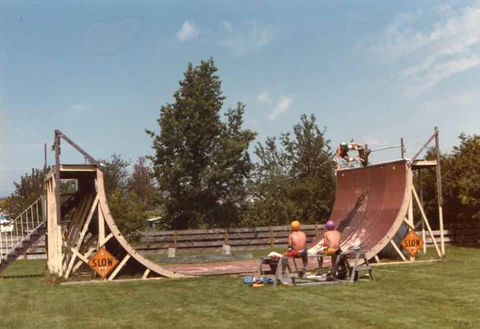Answer in one word or a short phrase: 
How many skateboarders are in the foreground?

two